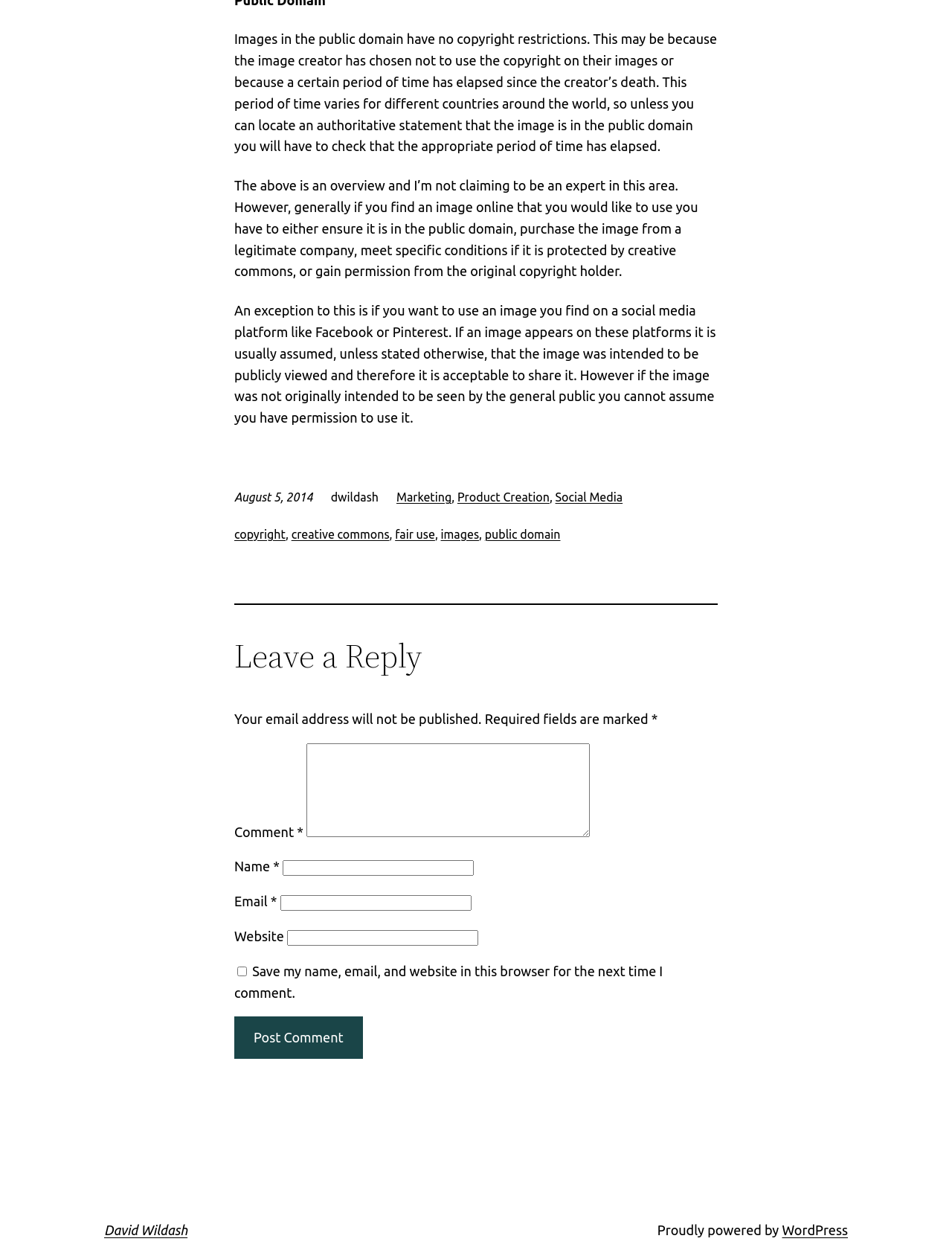Identify the bounding box coordinates for the element that needs to be clicked to fulfill this instruction: "Click the 'David Wildash' link". Provide the coordinates in the format of four float numbers between 0 and 1: [left, top, right, bottom].

[0.109, 0.973, 0.197, 0.985]